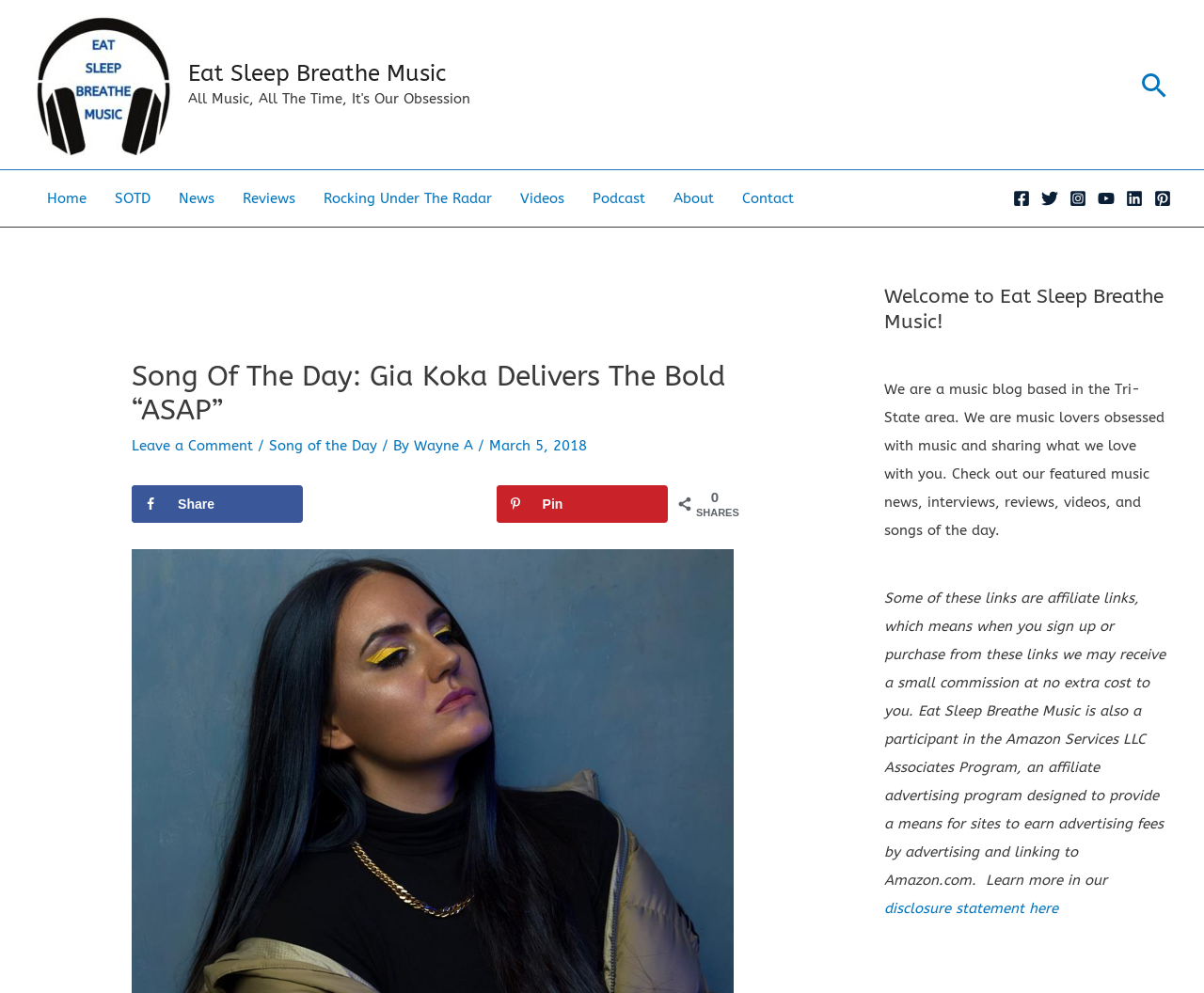Find and specify the bounding box coordinates that correspond to the clickable region for the instruction: "Search for music".

[0.945, 0.069, 0.973, 0.102]